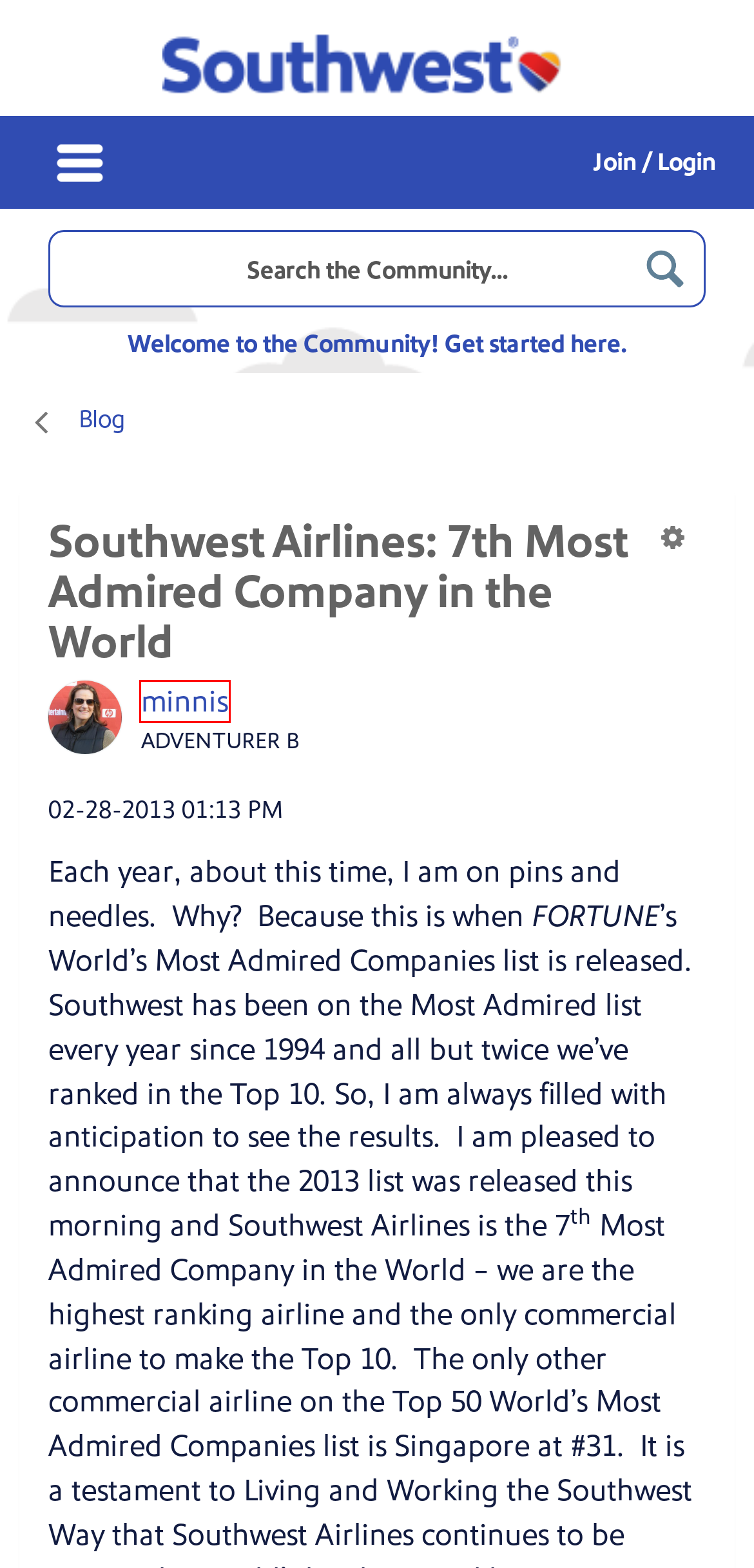Given a webpage screenshot featuring a red rectangle around a UI element, please determine the best description for the new webpage that appears after the element within the bounding box is clicked. The options are:
A. Welcome to the Southwest Airlines Community! - The Southwest Airlines Community
B. Southwest Mobile App | Southwest Airlines
C. About minnis - The Southwest Airlines Community
D. Community User Guidelines - The Southwest Airlines Community
E. Sign In/Join - The Southwest Airlines Community
F. Privacy Policy | Southwest Airlines
G. Terms of Use - The Southwest Airlines Community
H. Southwest Airlines | Book Flights, Make Reservations & Plan a Trip

C